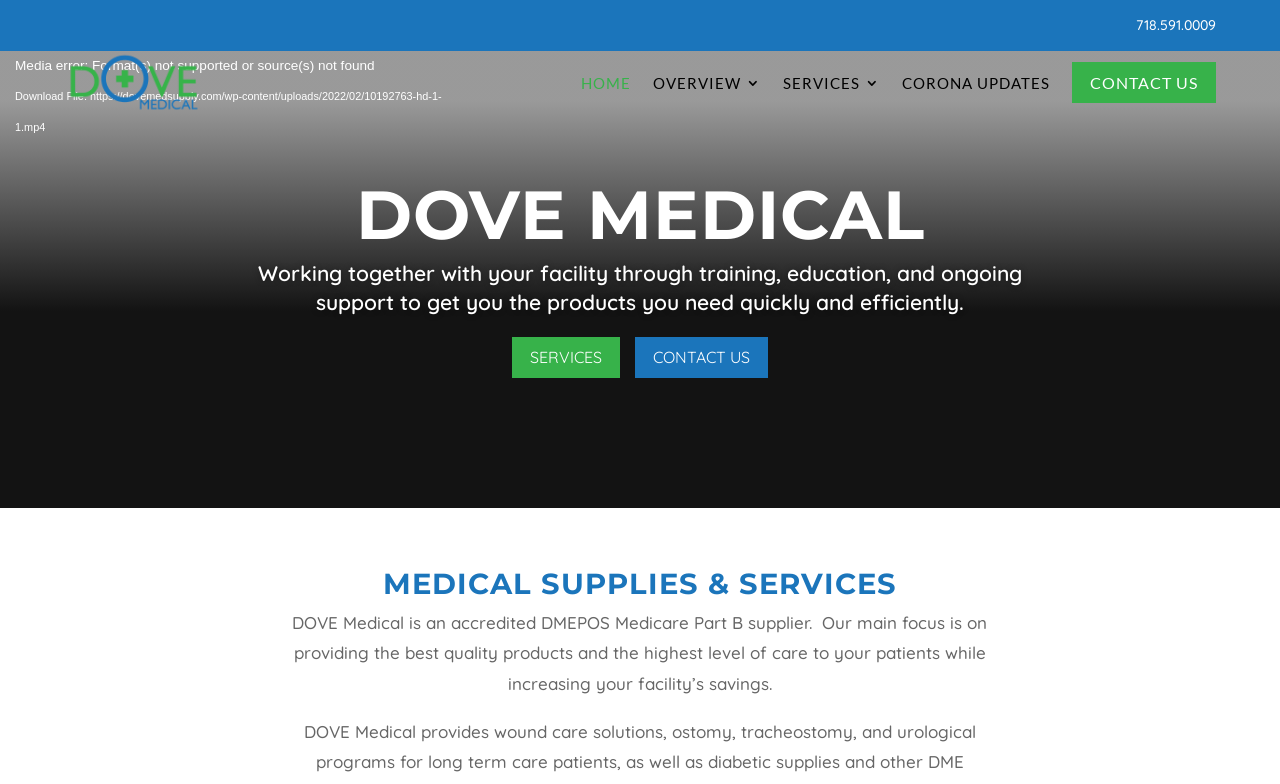Please locate the bounding box coordinates of the element's region that needs to be clicked to follow the instruction: "Download video file". The bounding box coordinates should be provided as four float numbers between 0 and 1, i.e., [left, top, right, bottom].

[0.0, 0.104, 0.375, 0.182]